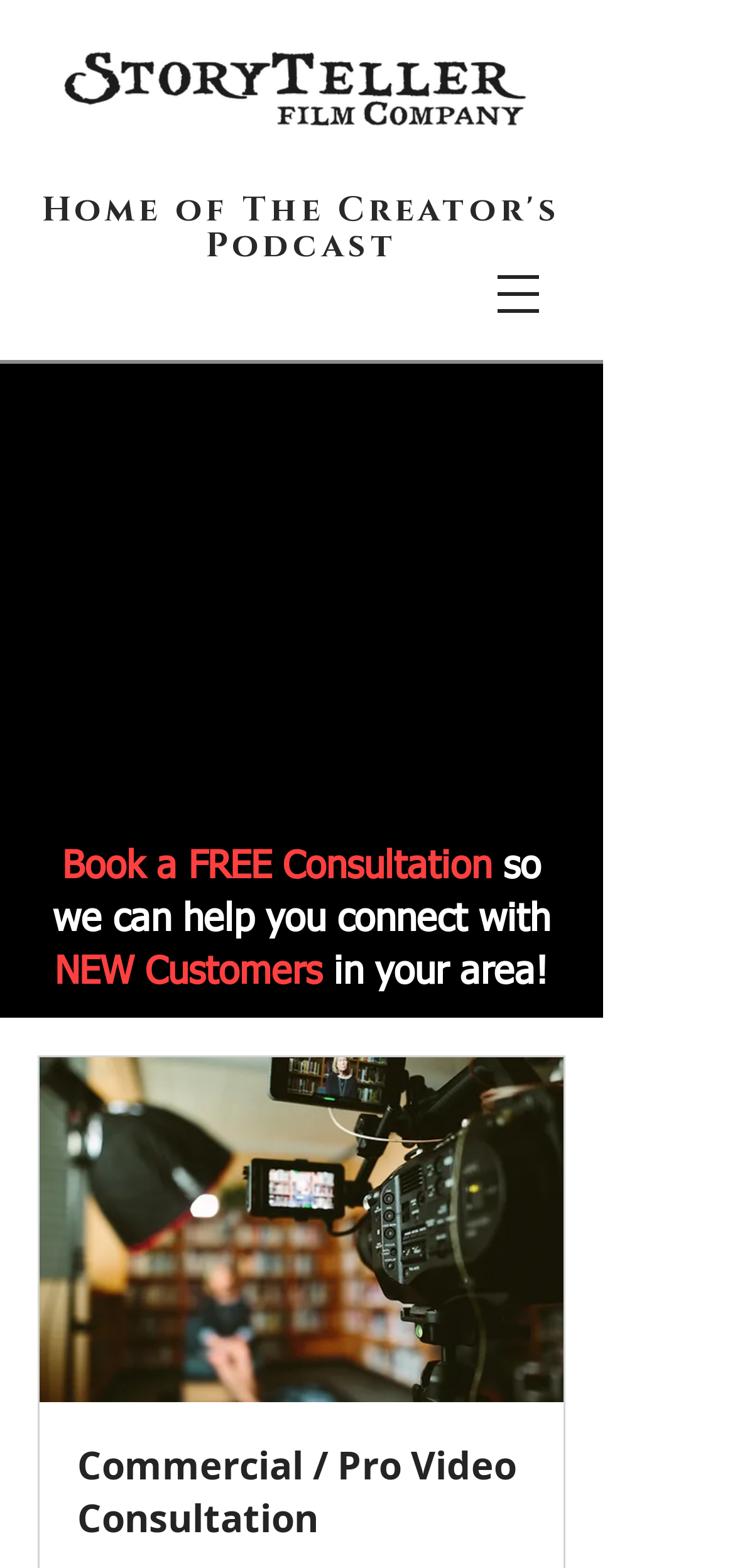What type of production company is StoryTeller?
Please provide an in-depth and detailed response to the question.

Based on the webpage, I can see that the company is focused on authentic and creative storytelling, and it mentions film production, television production, and commercial production within the United States, which suggests that it is a film production company.